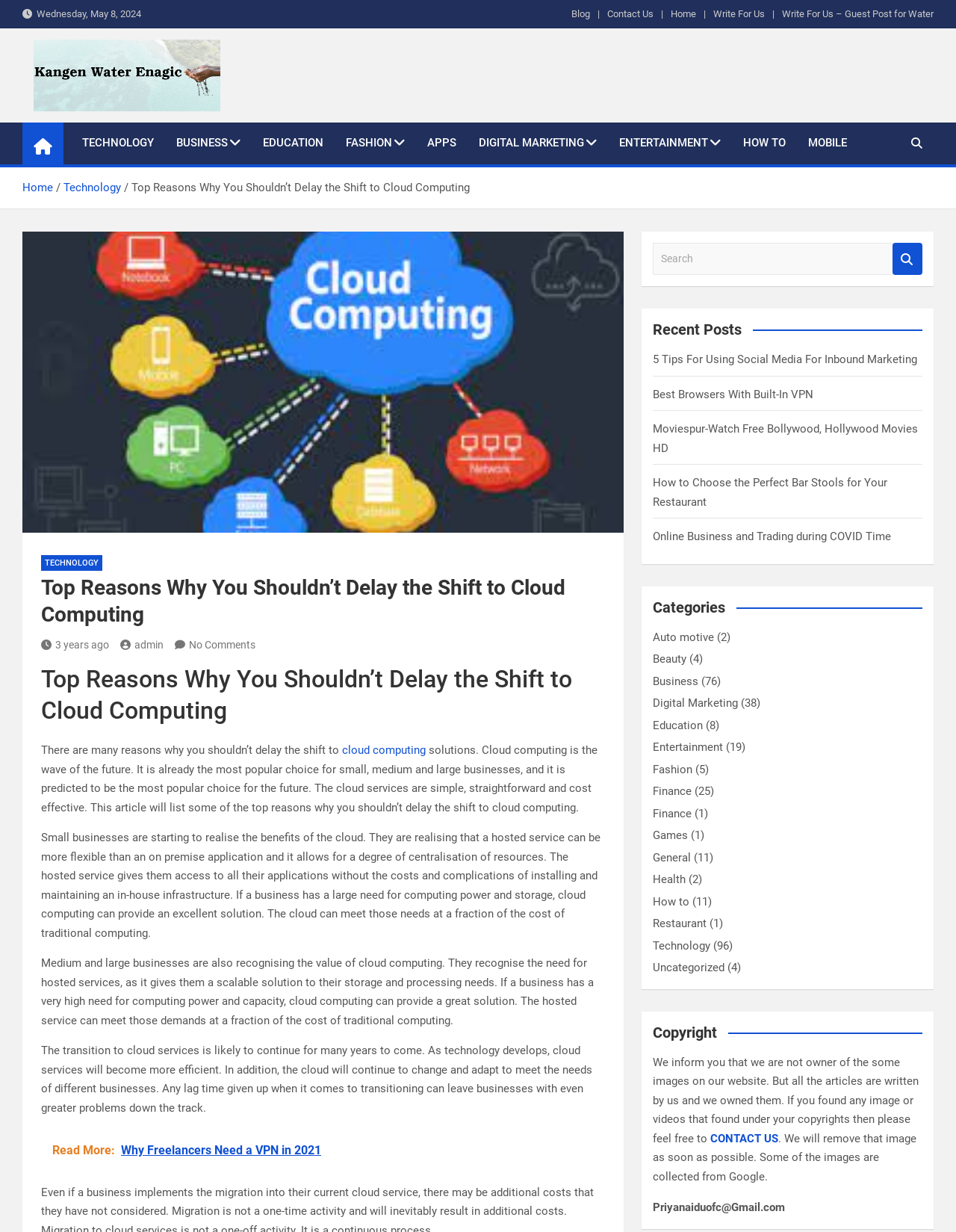Determine the primary headline of the webpage.

Top Reasons Why You Shouldn’t Delay the Shift to Cloud Computing